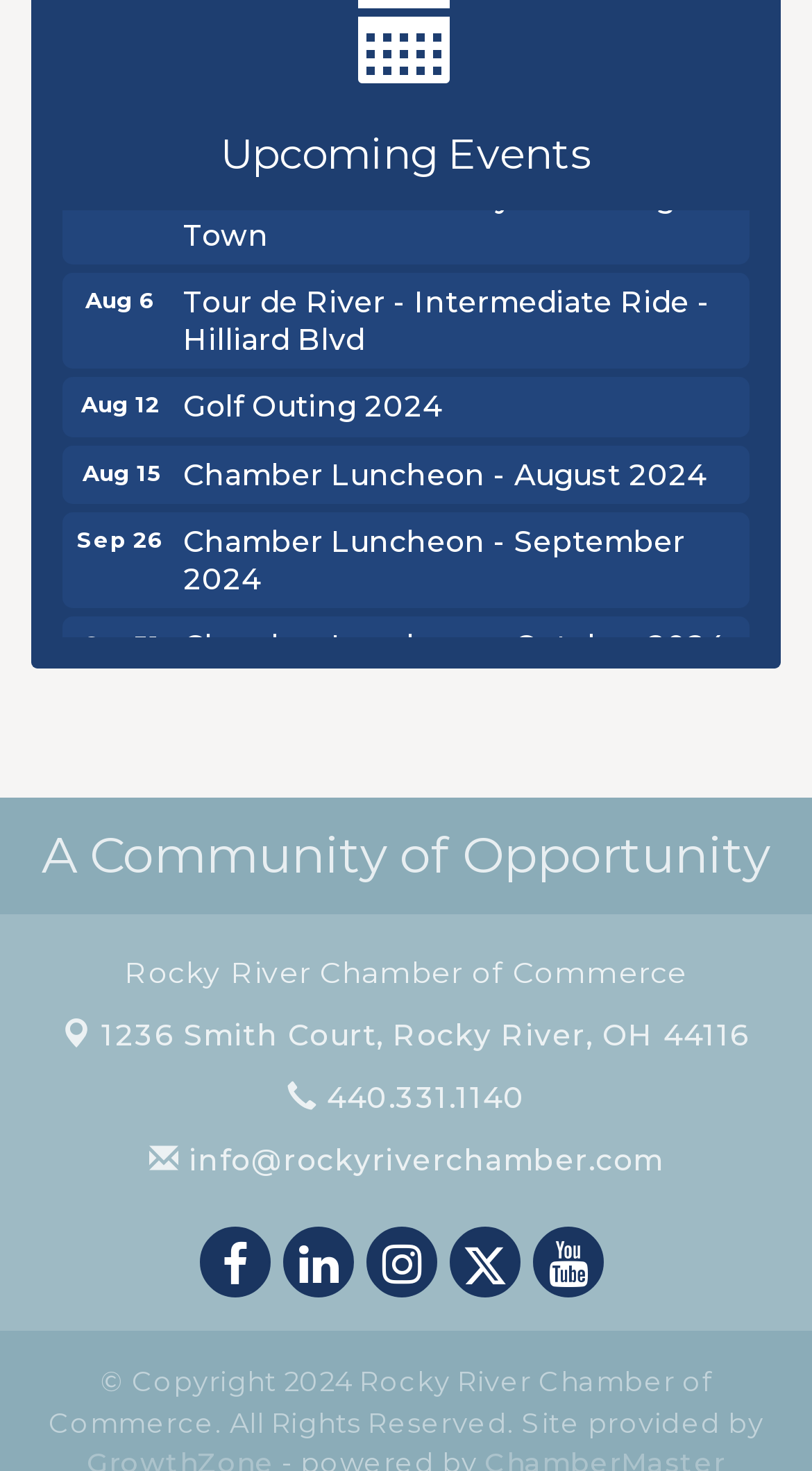Pinpoint the bounding box coordinates of the clickable area needed to execute the instruction: "Click on the link to Tour de River - Family Ride Tangle Town". The coordinates should be specified as four float numbers between 0 and 1, i.e., [left, top, right, bottom].

[0.077, 0.077, 0.923, 0.143]